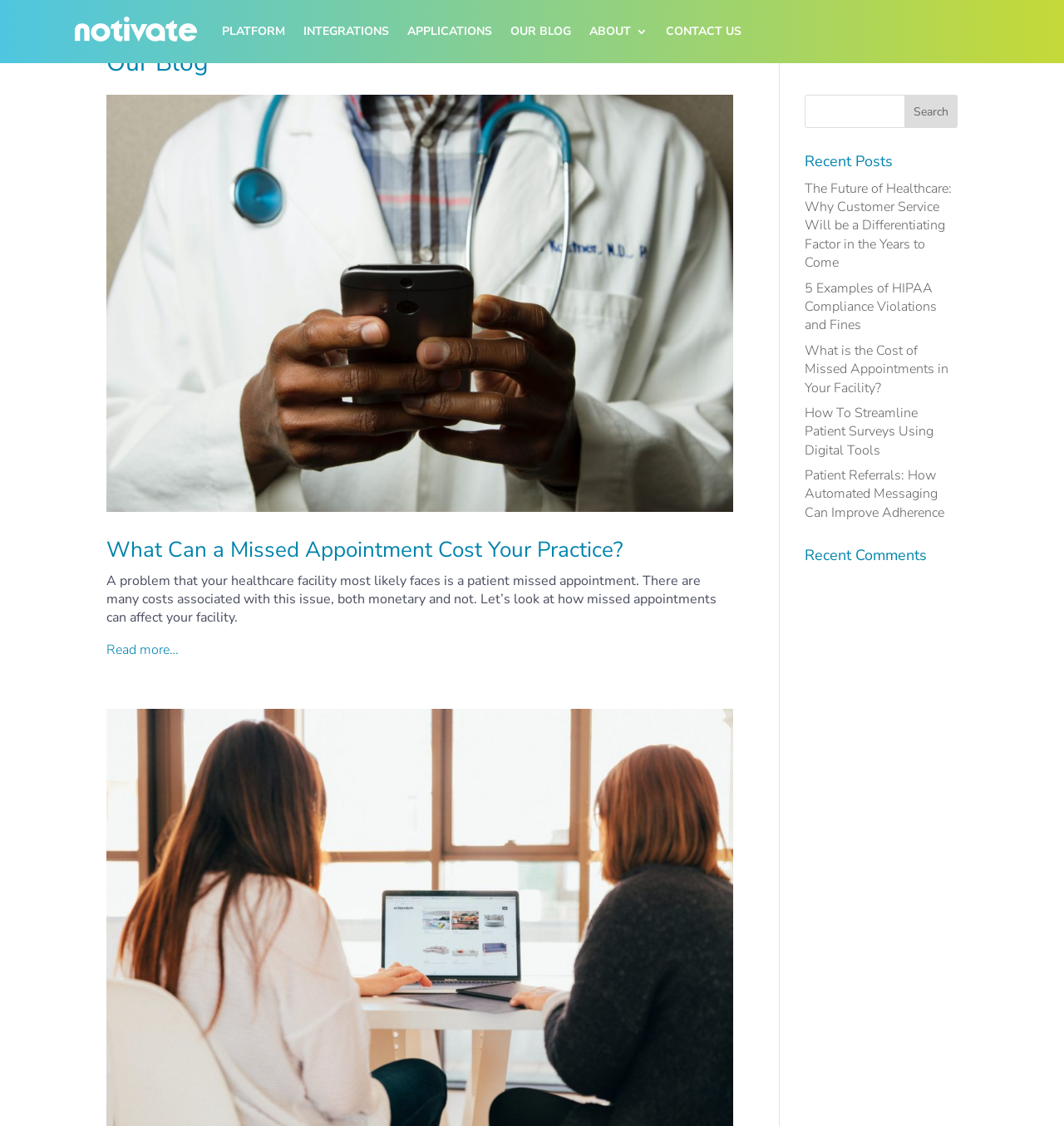Using the provided element description, identify the bounding box coordinates as (top-left x, top-left y, bottom-right x, bottom-right y). Ensure all values are between 0 and 1. Description: Contact Us

[0.625, 0.0, 0.697, 0.056]